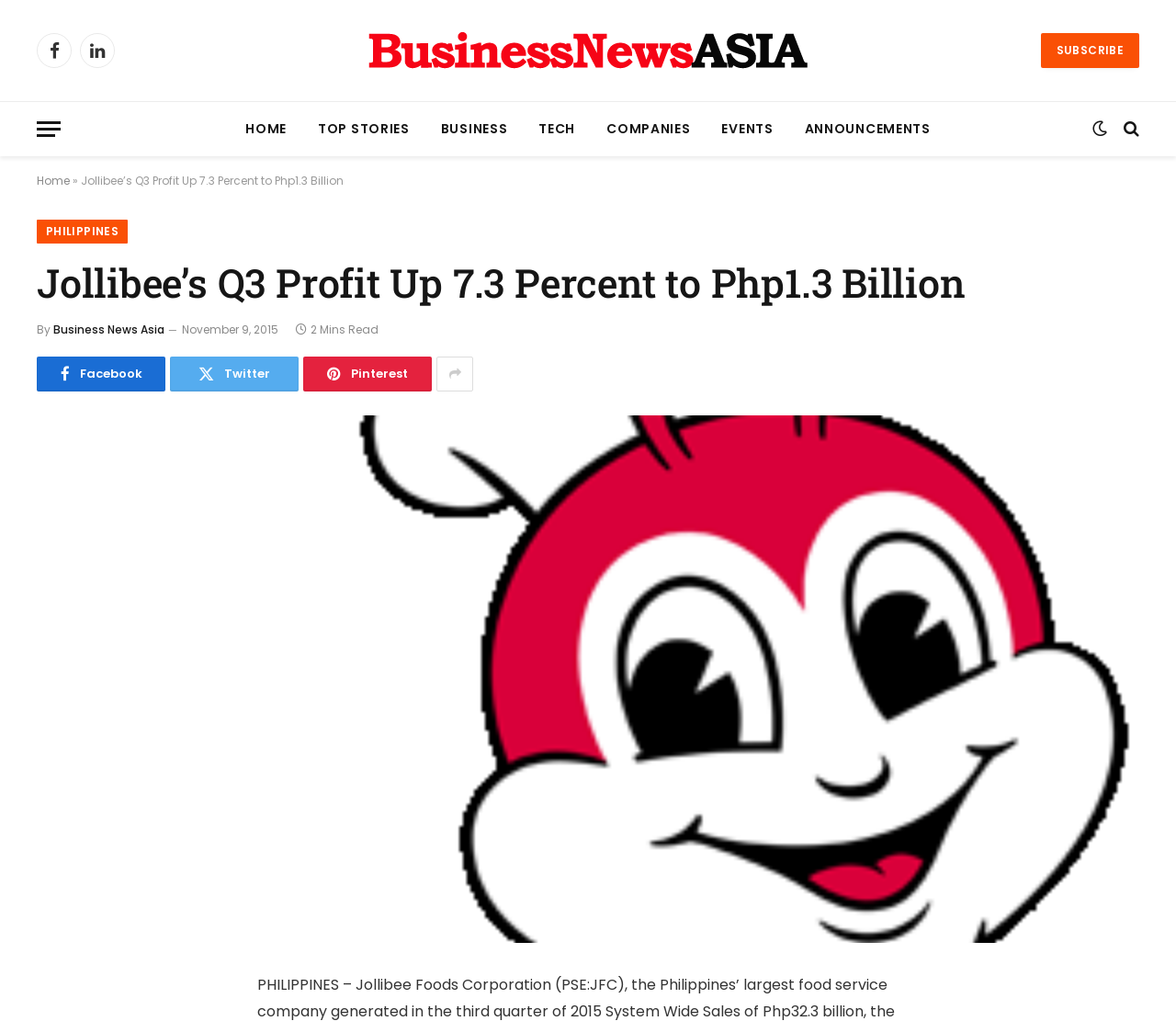Identify the bounding box coordinates of the region that should be clicked to execute the following instruction: "Contact us".

None